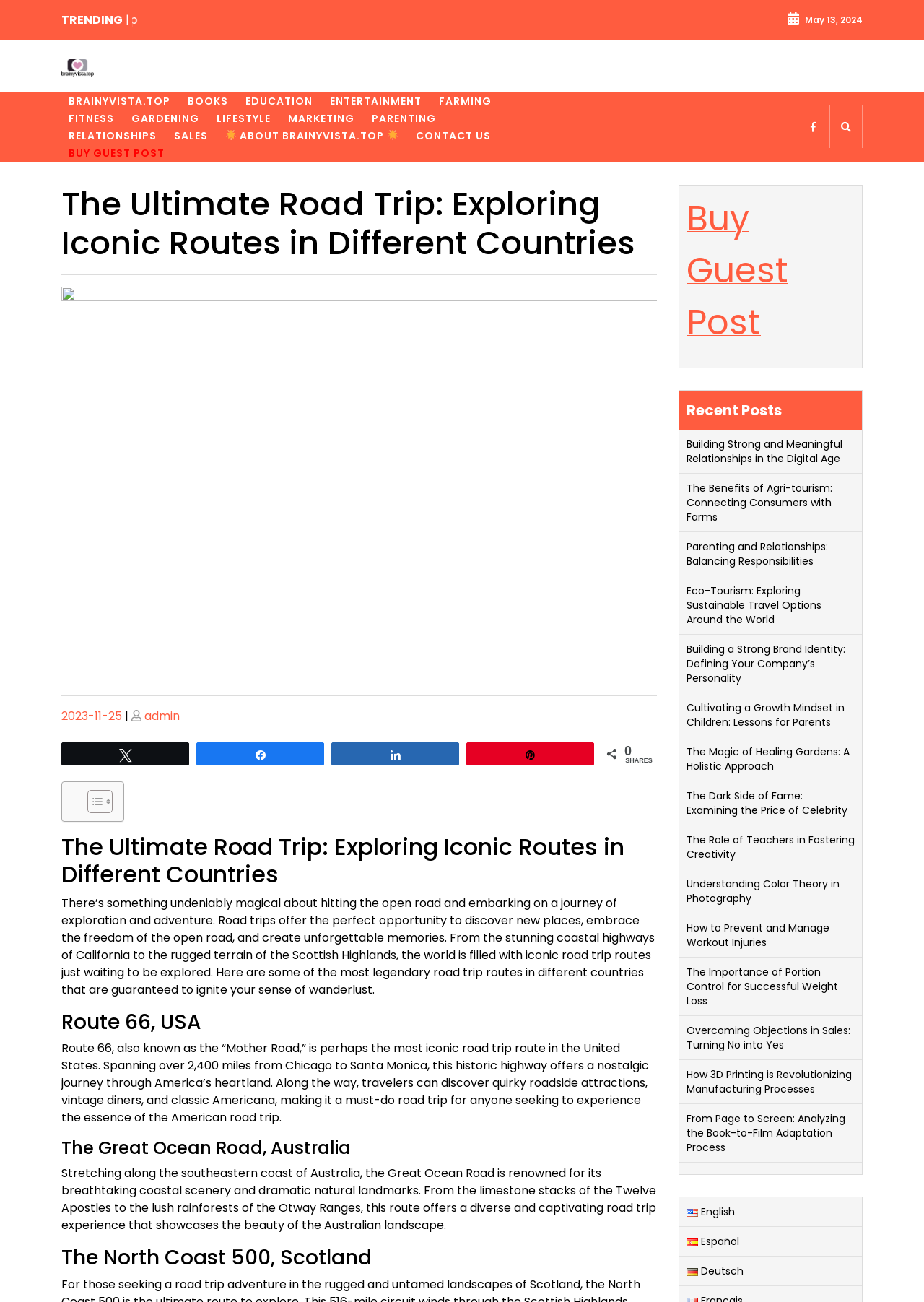What is the website's name?
Craft a detailed and extensive response to the question.

I found the website's name by looking at the top-left corner of the webpage, where it is written in a prominent font.